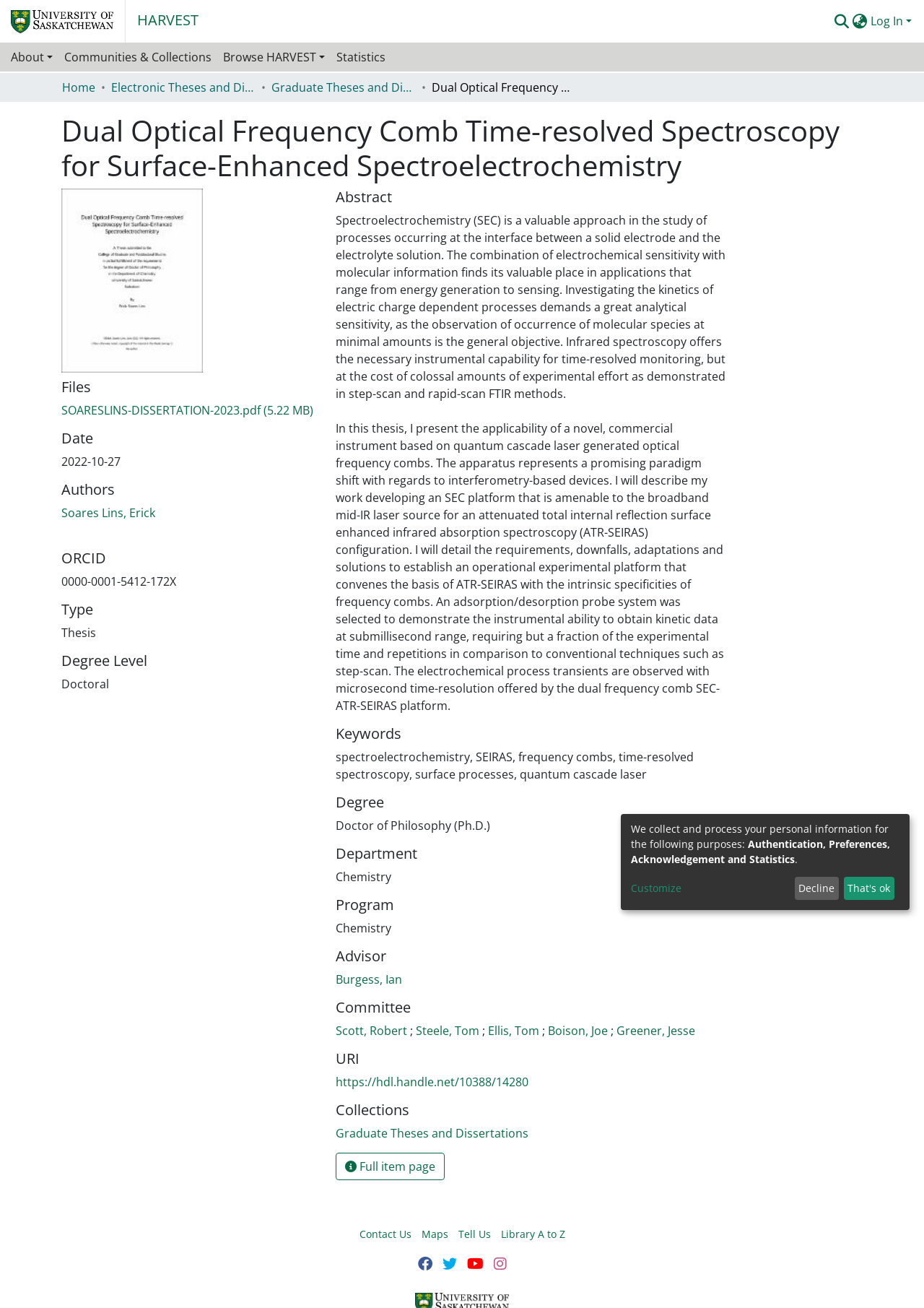Can you pinpoint the bounding box coordinates for the clickable element required for this instruction: "Click on the 'How to Play Frisbee Golf?' link"? The coordinates should be four float numbers between 0 and 1, i.e., [left, top, right, bottom].

None